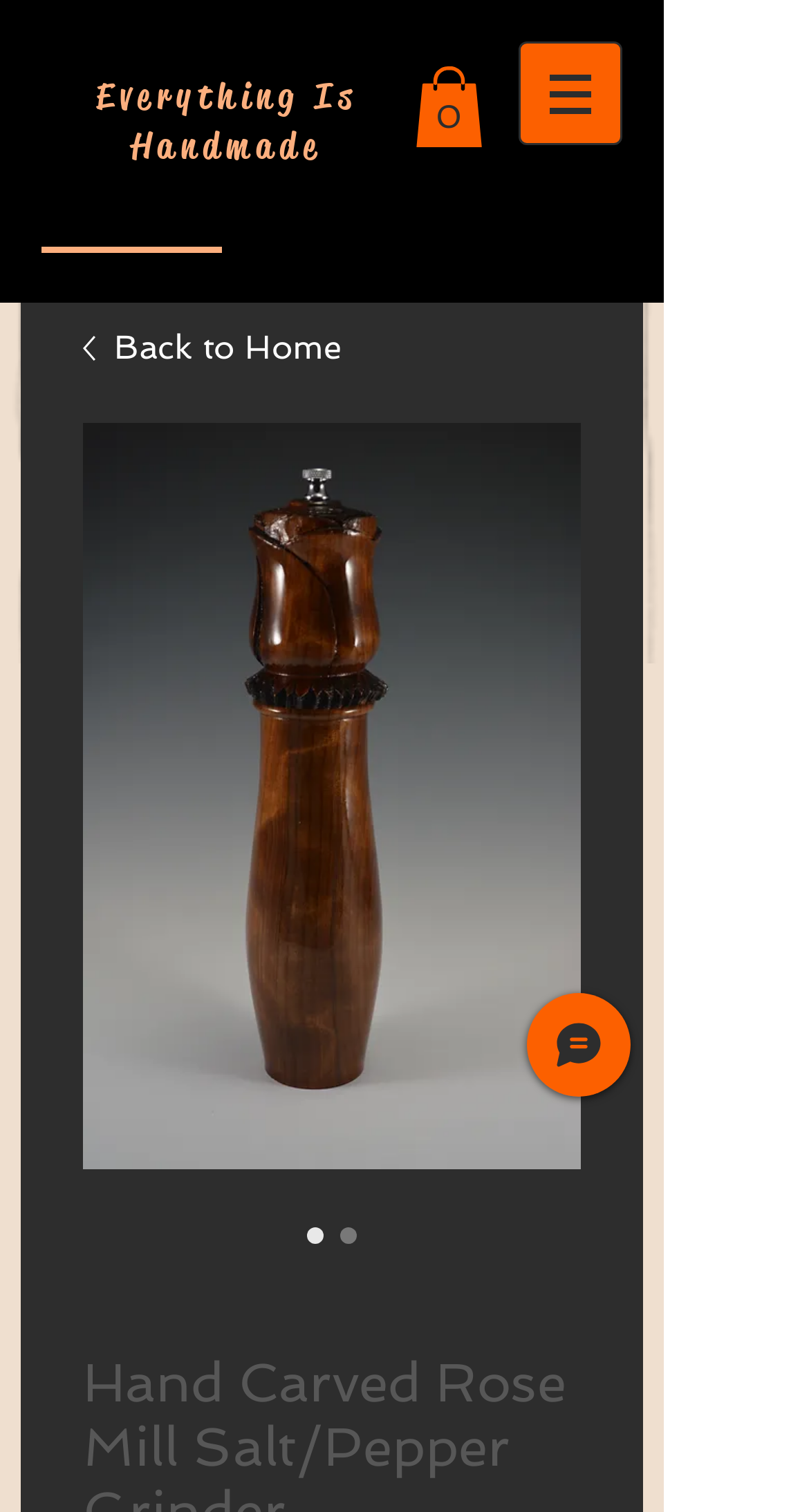What is the purpose of the button with the image?
Provide a detailed and extensive answer to the question.

I determined the answer by looking at the button with the image and the text 'Chat', which suggests that the button is used to initiate a chat or conversation.